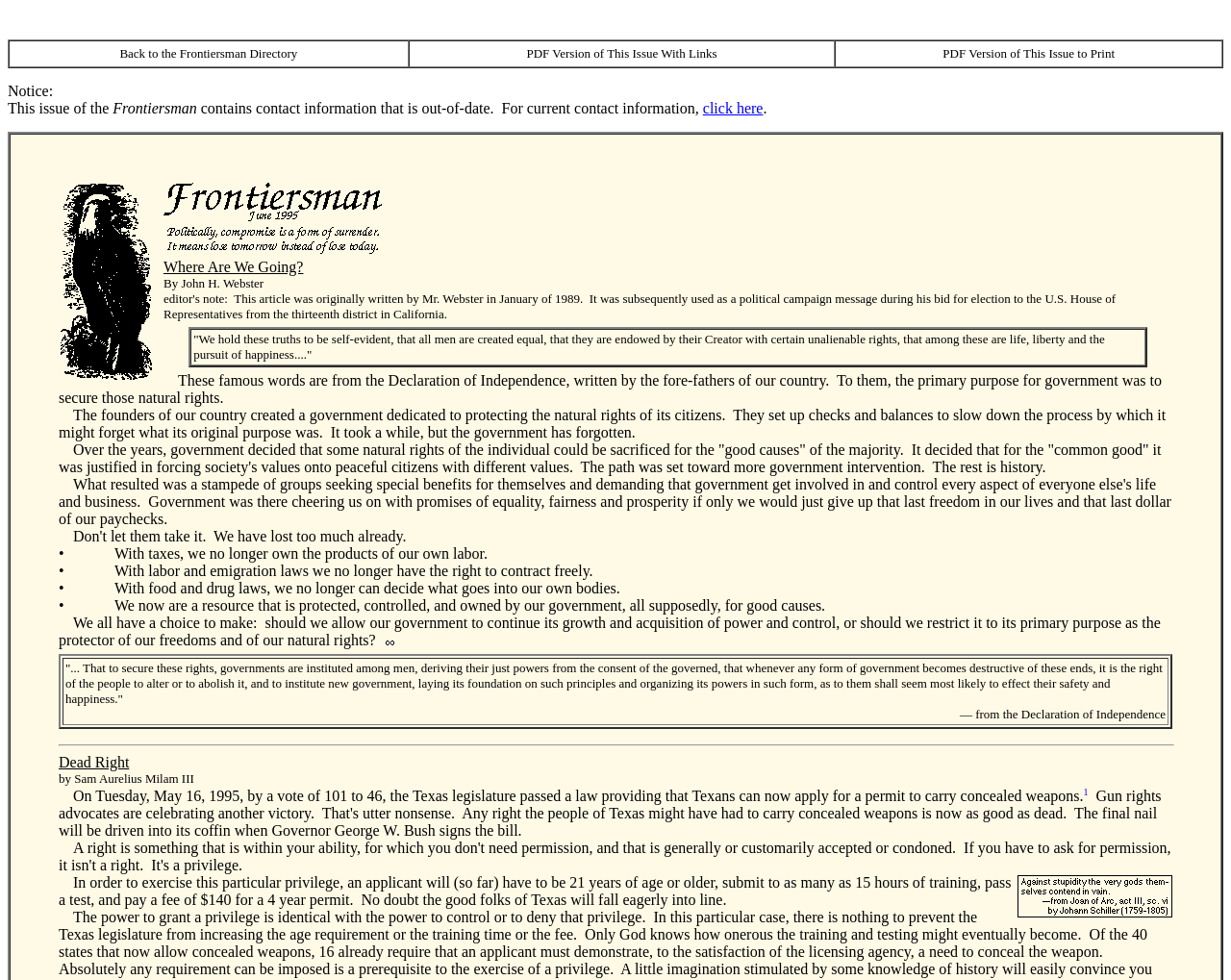Elaborate on the information and visuals displayed on the webpage.

The webpage is an archived issue of the Frontiersman magazine from June 1995. At the top, there is a table with three grid cells containing links to navigate to the Frontiersman directory, PDF versions of the issue, and a notice about outdated contact information. Below this, there is a brief introduction to the issue, featuring an image of an eagle and a title "Where Are We Going?" by John H. Webster.

The main content of the webpage is an article discussing the concept of natural rights and the role of government in protecting them. The article is divided into several sections, each with a heading and a block of text. The text explores the idea that the primary purpose of government is to secure natural rights, but over time, the government has forgotten this purpose and has begun to intervene in citizens' lives.

Throughout the article, there are several images of a 15x5 page background GIF, which appear to be used as separators or dividers between sections. There are also several tables with bullet points listing ways in which the government has intervened in citizens' lives, such as through taxes, labor laws, and food and drug laws.

At the bottom of the webpage, there is a section titled "Dead Right" by Sam Aurelius Milam III, which discusses a new law in Texas allowing citizens to apply for a permit to carry concealed weapons. The section includes an image of a page box and a brief article discussing the requirements for obtaining a permit.

Overall, the webpage has a simple layout with a focus on presenting the content of the article and other sections in a clear and readable manner.